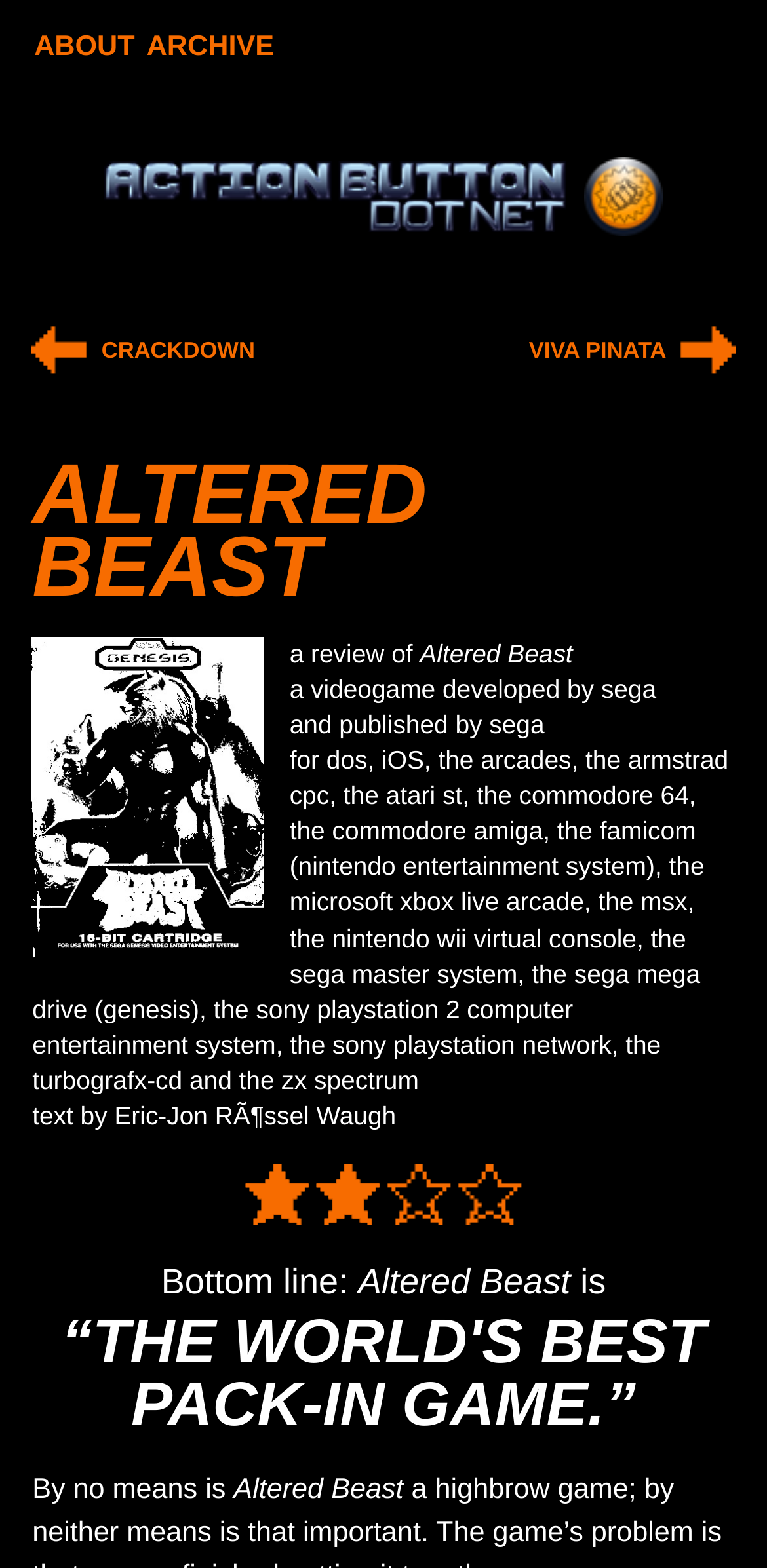Identify the bounding box for the described UI element: "action button dot net".

[0.137, 0.099, 0.74, 0.151]